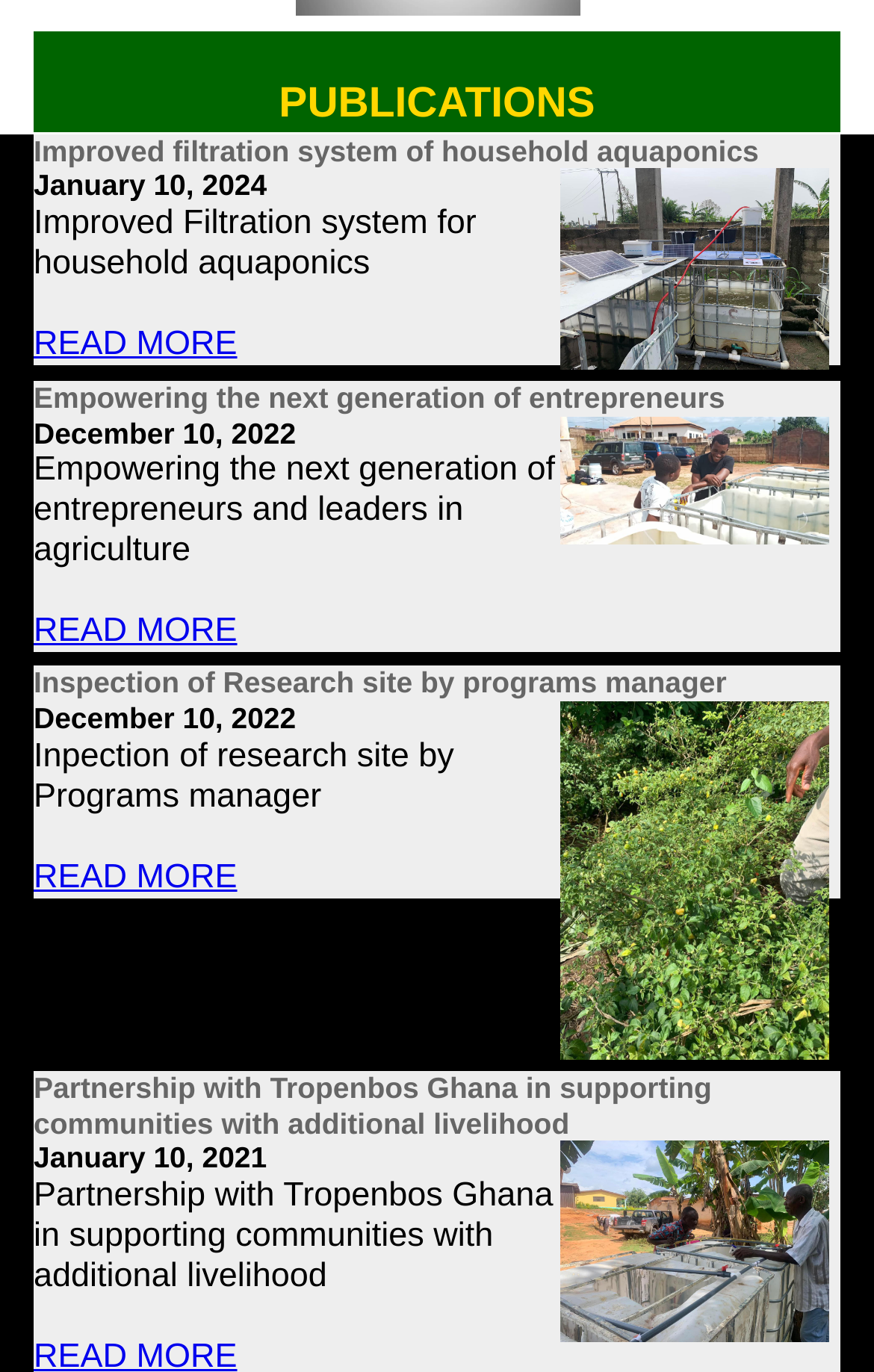Locate the bounding box coordinates of the region to be clicked to comply with the following instruction: "View details of Empowering the next generation of entrepreneurs". The coordinates must be four float numbers between 0 and 1, in the form [left, top, right, bottom].

[0.038, 0.247, 0.829, 0.272]